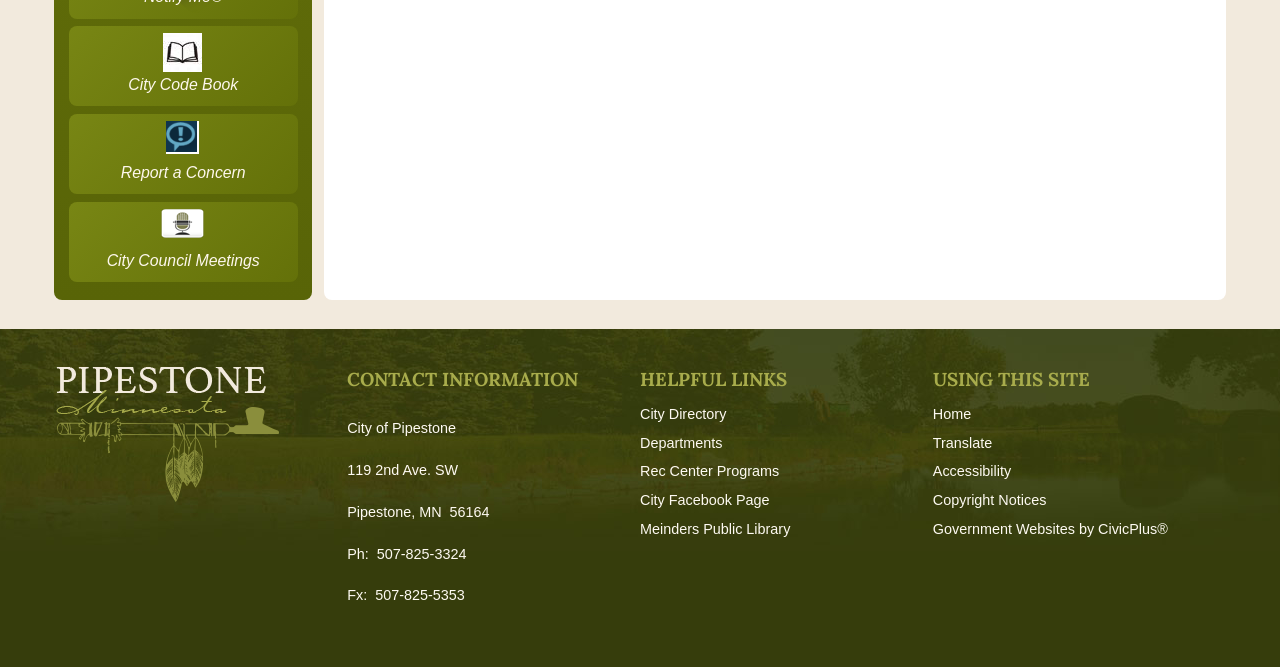Show the bounding box coordinates of the region that should be clicked to follow the instruction: "Go to Home."

[0.729, 0.608, 0.759, 0.632]